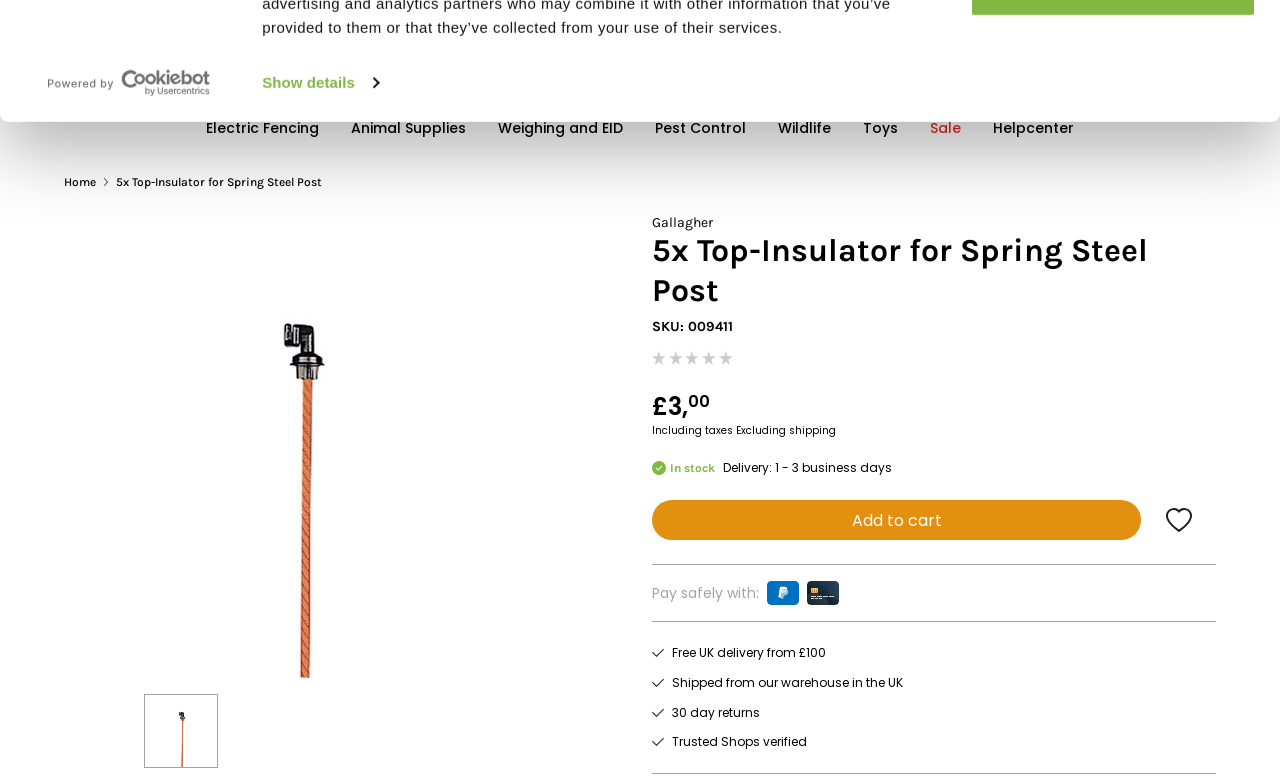What is the price of this product?
Observe the image and answer the question with a one-word or short phrase response.

£3